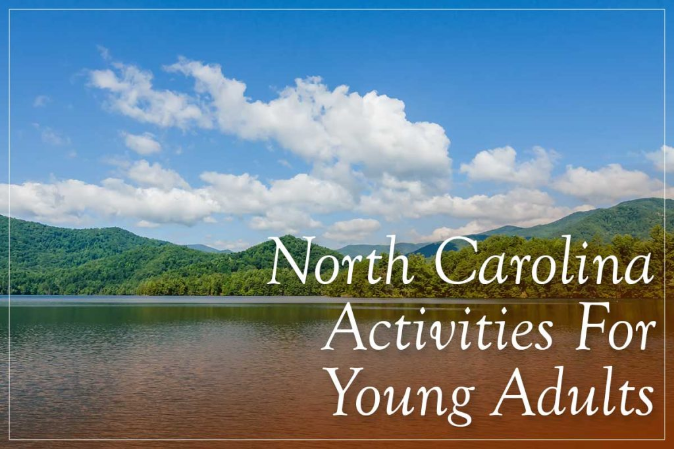What type of clouds are present in the image?
Refer to the image and provide a one-word or short phrase answer.

fluffy white clouds